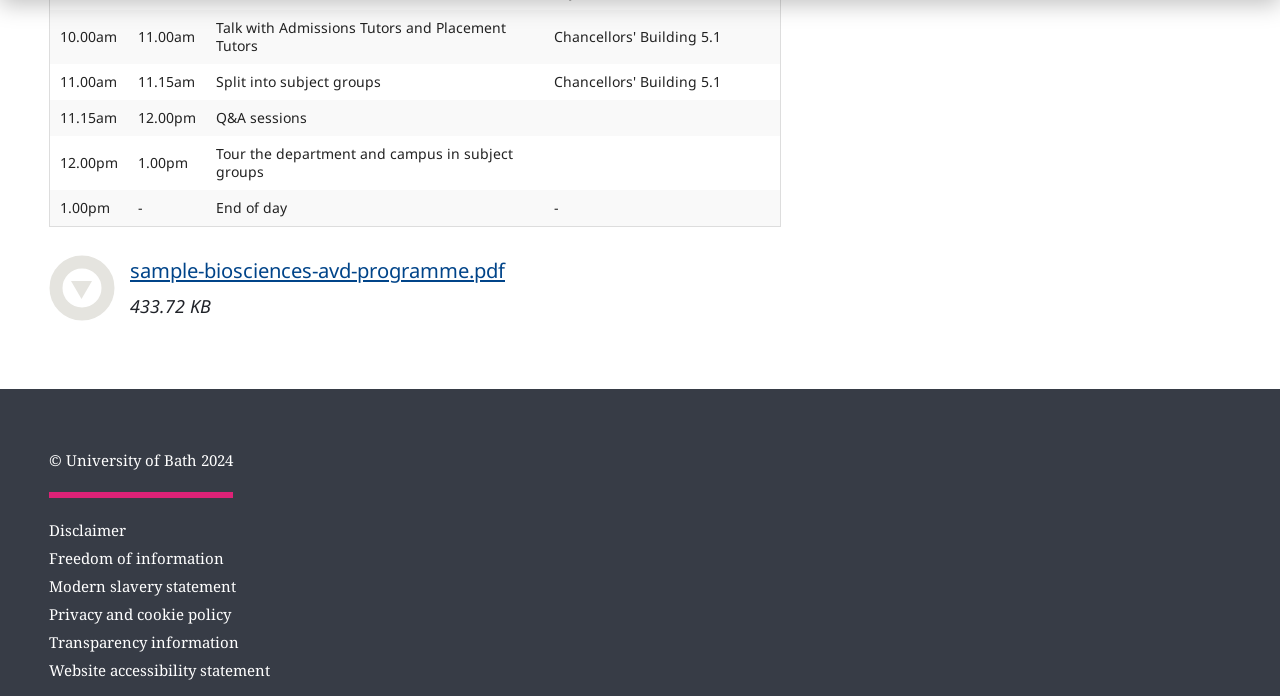Answer the question with a brief word or phrase:
What is the time of the first event?

10.00am